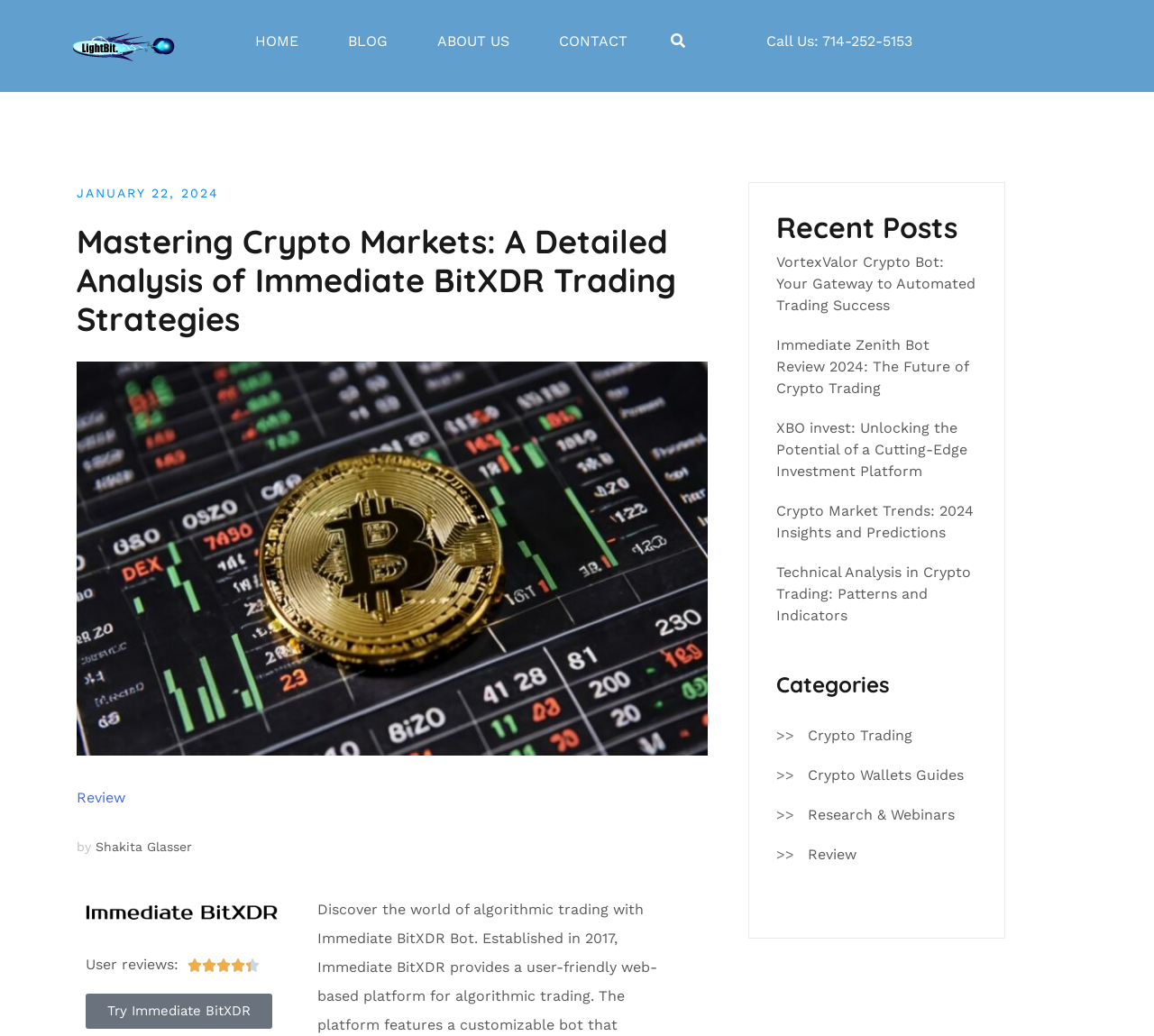Please respond to the question using a single word or phrase:
How many categories are listed on the webpage?

4